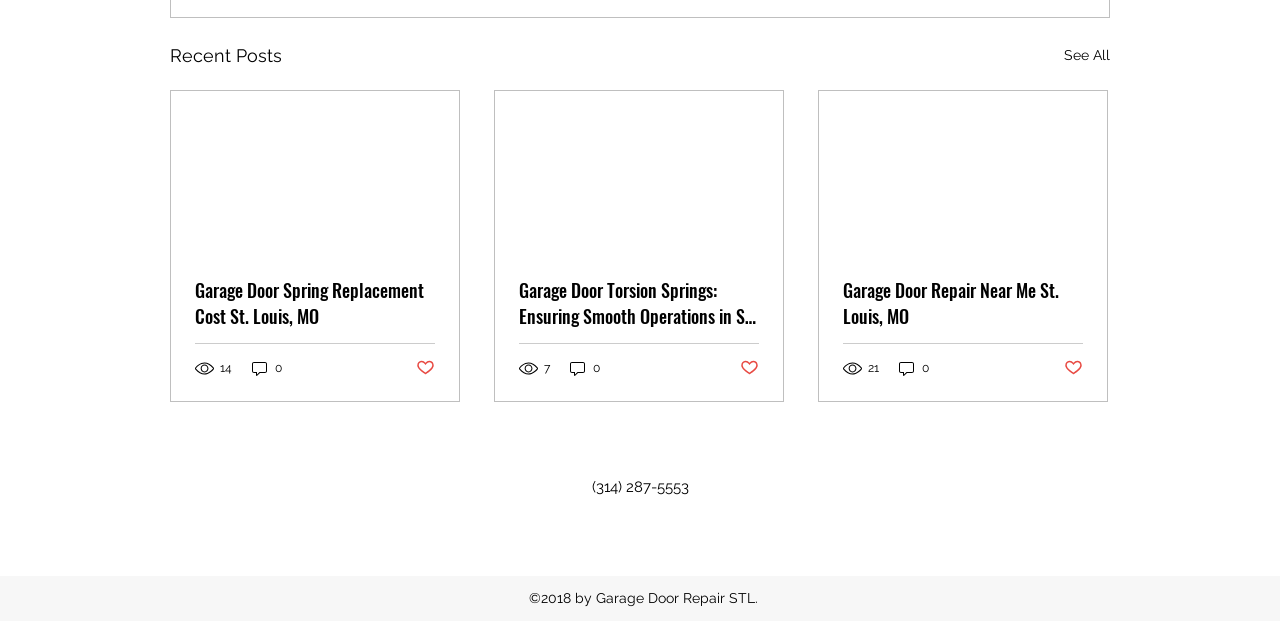Pinpoint the bounding box coordinates for the area that should be clicked to perform the following instruction: "Read the article about 'Garage Door Spring Replacement Cost St. Louis, MO'".

[0.152, 0.445, 0.34, 0.529]